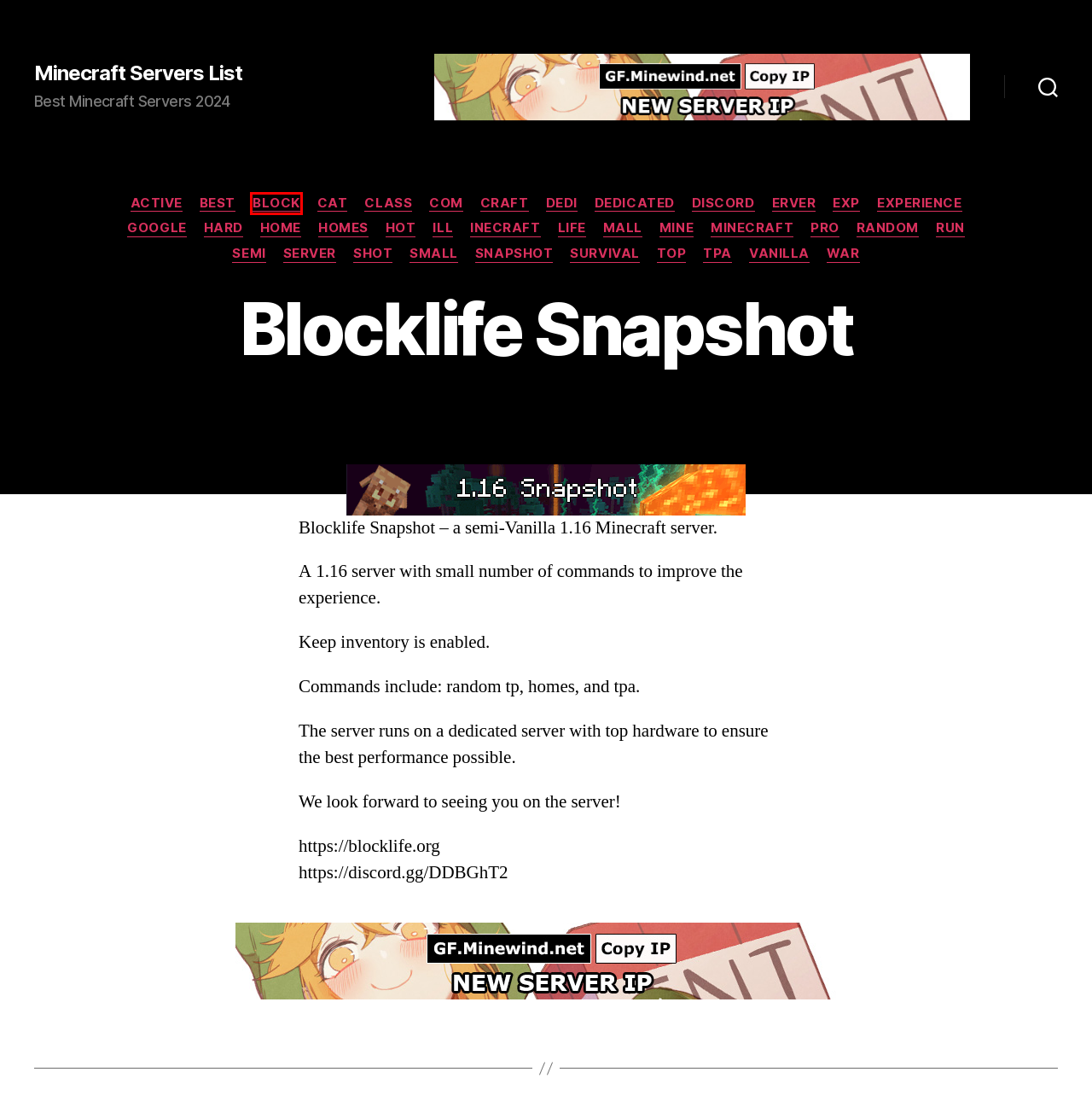Analyze the webpage screenshot with a red bounding box highlighting a UI element. Select the description that best matches the new webpage after clicking the highlighted element. Here are the options:
A. Best Inecraft Minecraft Servers — Minecraft Servers List
B. Best Homes Minecraft Servers — Minecraft Servers List
C. Best Active Minecraft Servers — Minecraft Servers List
D. Best Shot Minecraft Servers — Minecraft Servers List
E. Best Ill Minecraft Servers — Minecraft Servers List
F. Best Snapshot Minecraft Servers — Minecraft Servers List
G. Best Block Minecraft Servers — Minecraft Servers List
H. Best Experience Minecraft Servers — Minecraft Servers List

G